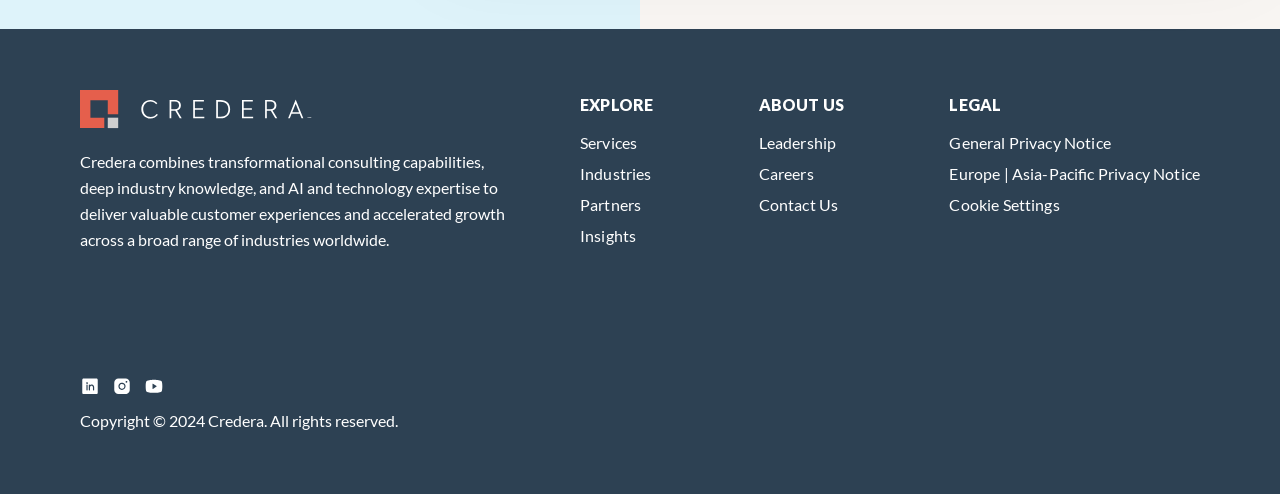Respond to the question below with a single word or phrase:
What are the main categories of information available on this webpage?

Services, Industries, Partners, Insights, About Us, Legal